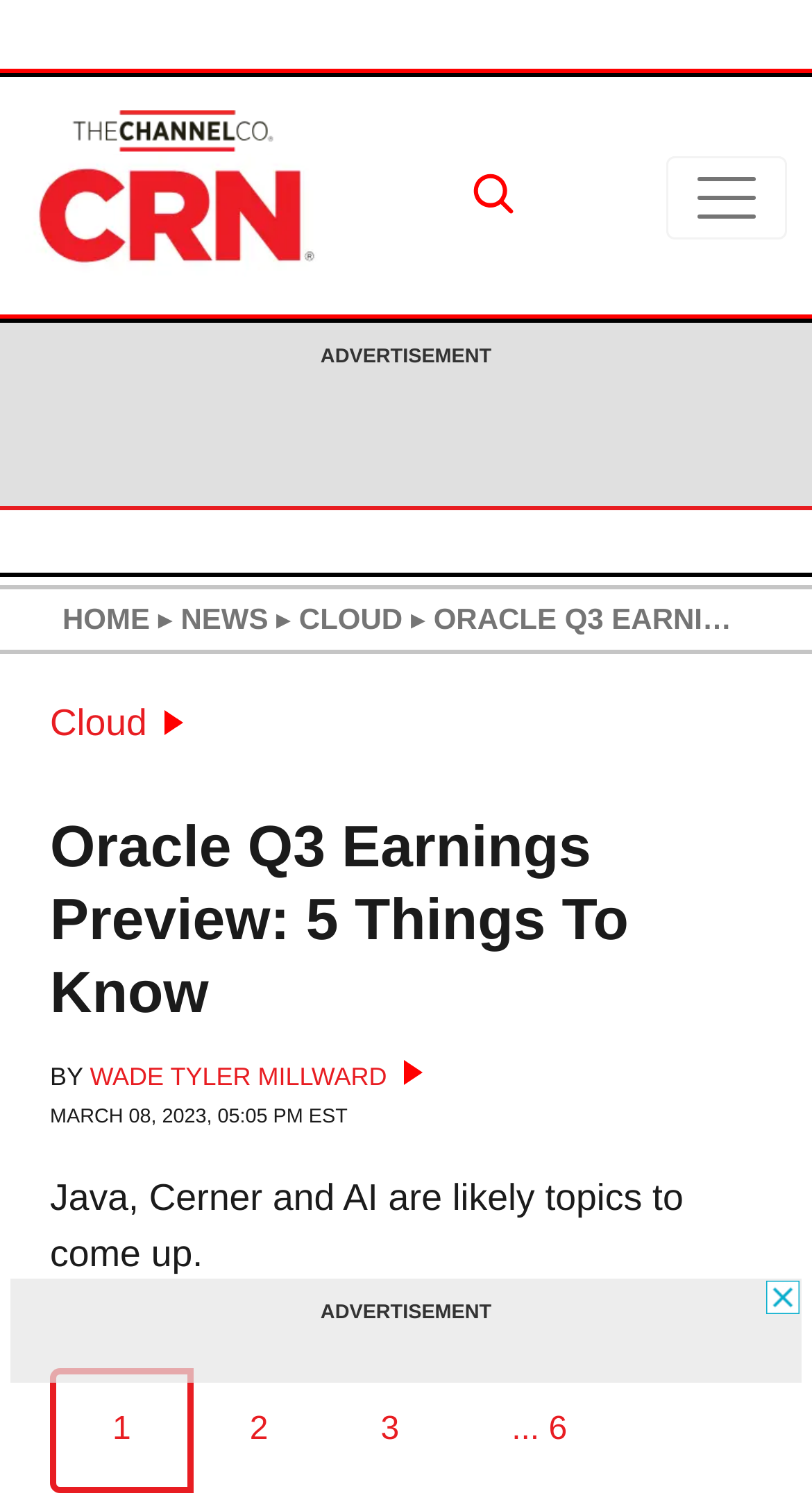Respond to the following question with a brief word or phrase:
What is the date of the article?

MARCH 08, 2023